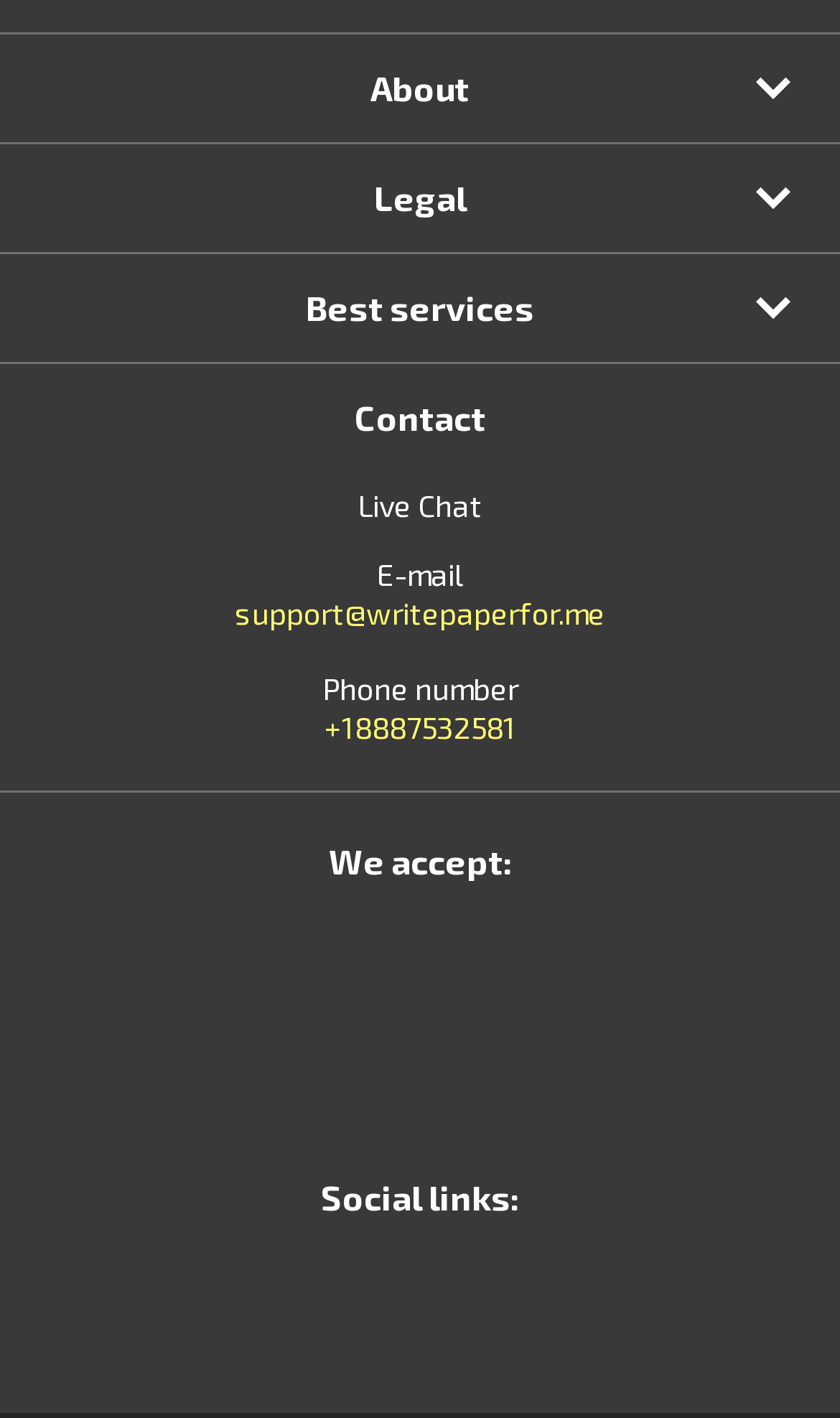What is the purpose of the 'Do my paper' order?
Please give a detailed and elaborate answer to the question.

According to the webpage, placing a 'Do my paper' order is a small contribution to one's quality of life, allowing students to catch up on sleep, have a break, go out with friends, or stay in and enjoy the feeling of having everything under control.